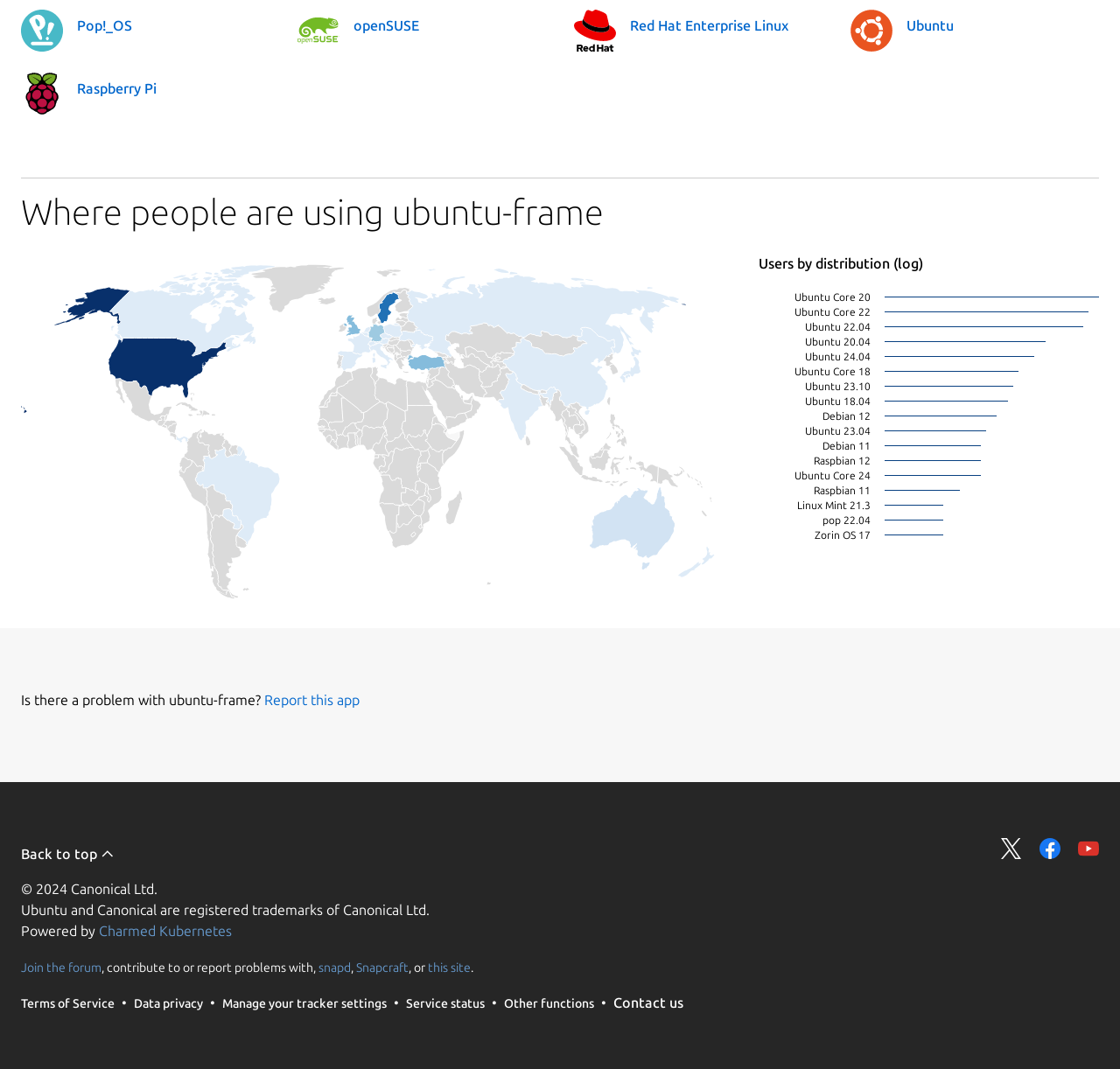What is the purpose of the 'Report this app' link?
Look at the screenshot and provide an in-depth answer.

The 'Report this app' link is located next to the text 'Is there a problem with ubuntu-frame?' which suggests that it is used to report a problem with the ubuntu-frame application.